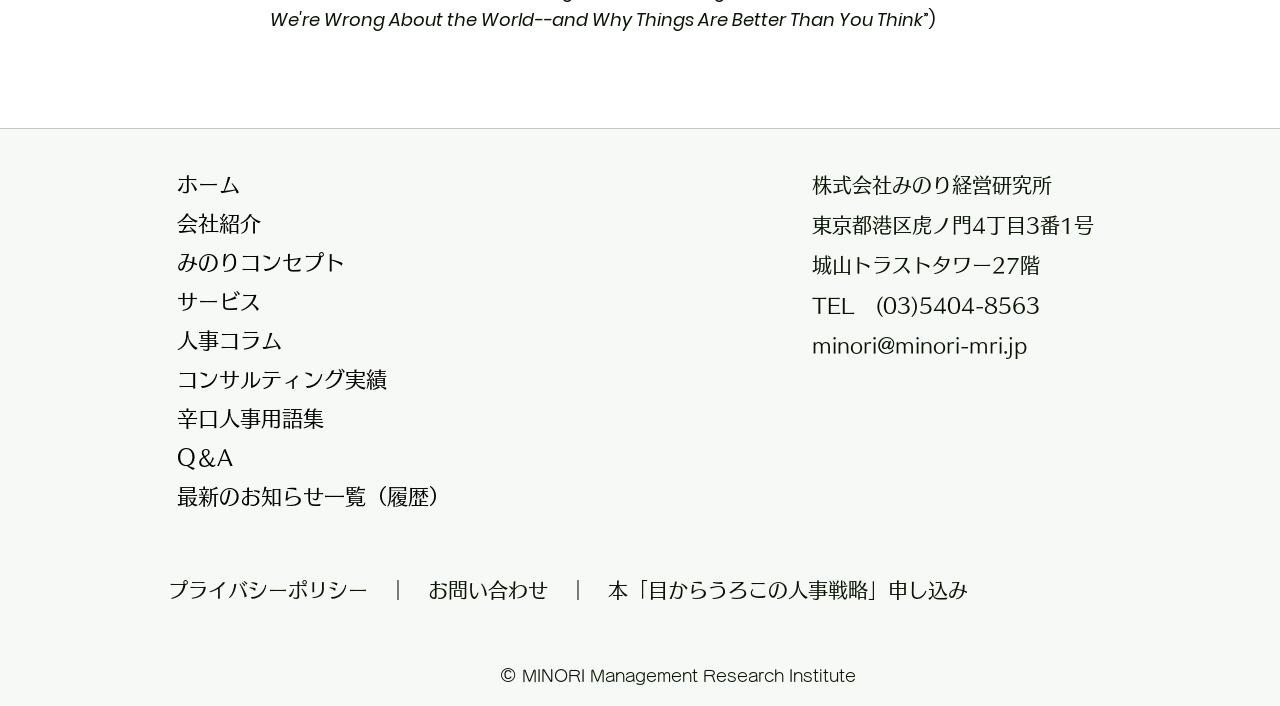Given the following UI element description: "お問い合わせ　｜　本「目からうろこの人事戦略」申し込み", find the bounding box coordinates in the webpage screenshot.

[0.334, 0.821, 0.756, 0.849]